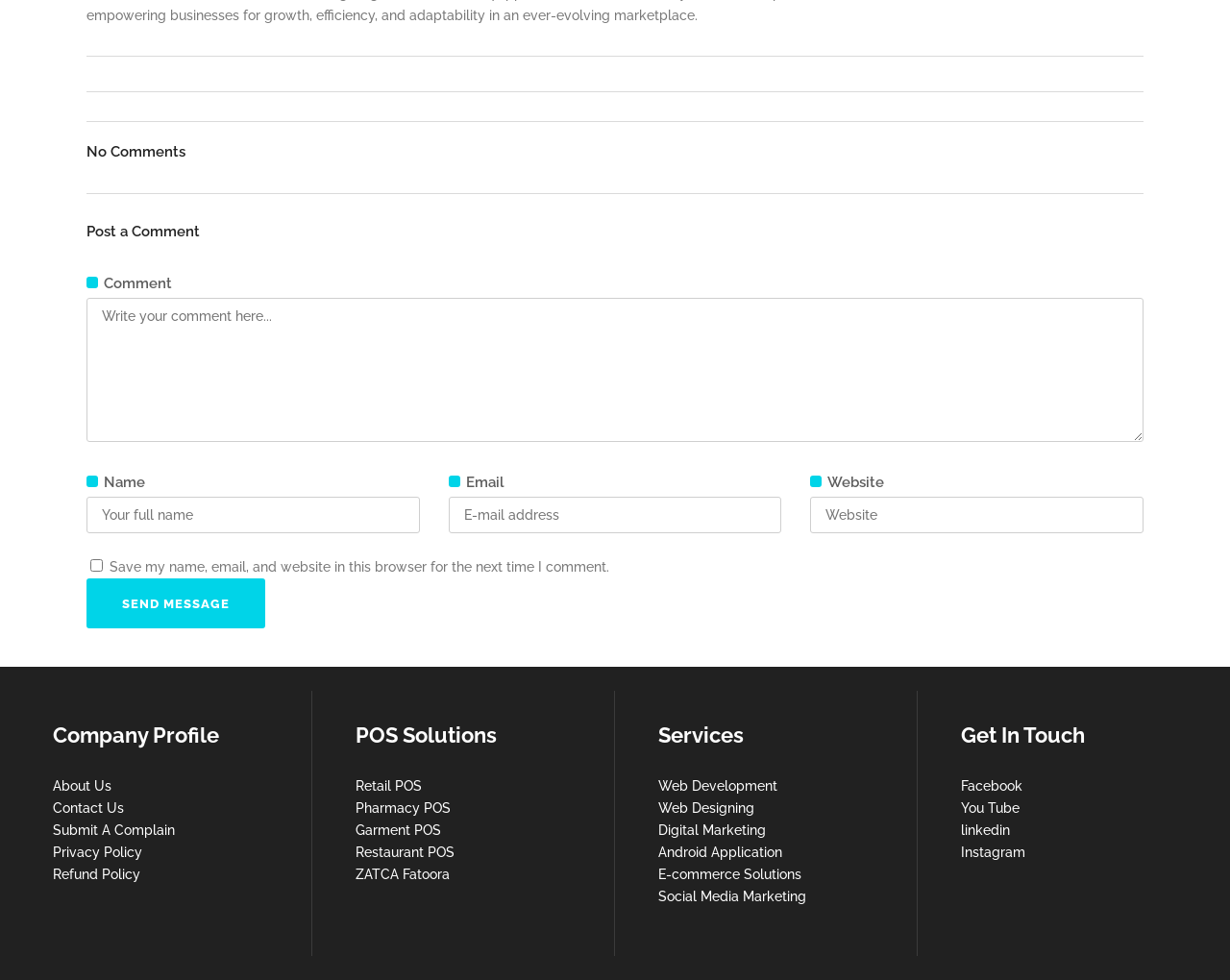What is the purpose of the checkbox?
Refer to the image and provide a one-word or short phrase answer.

Save user data